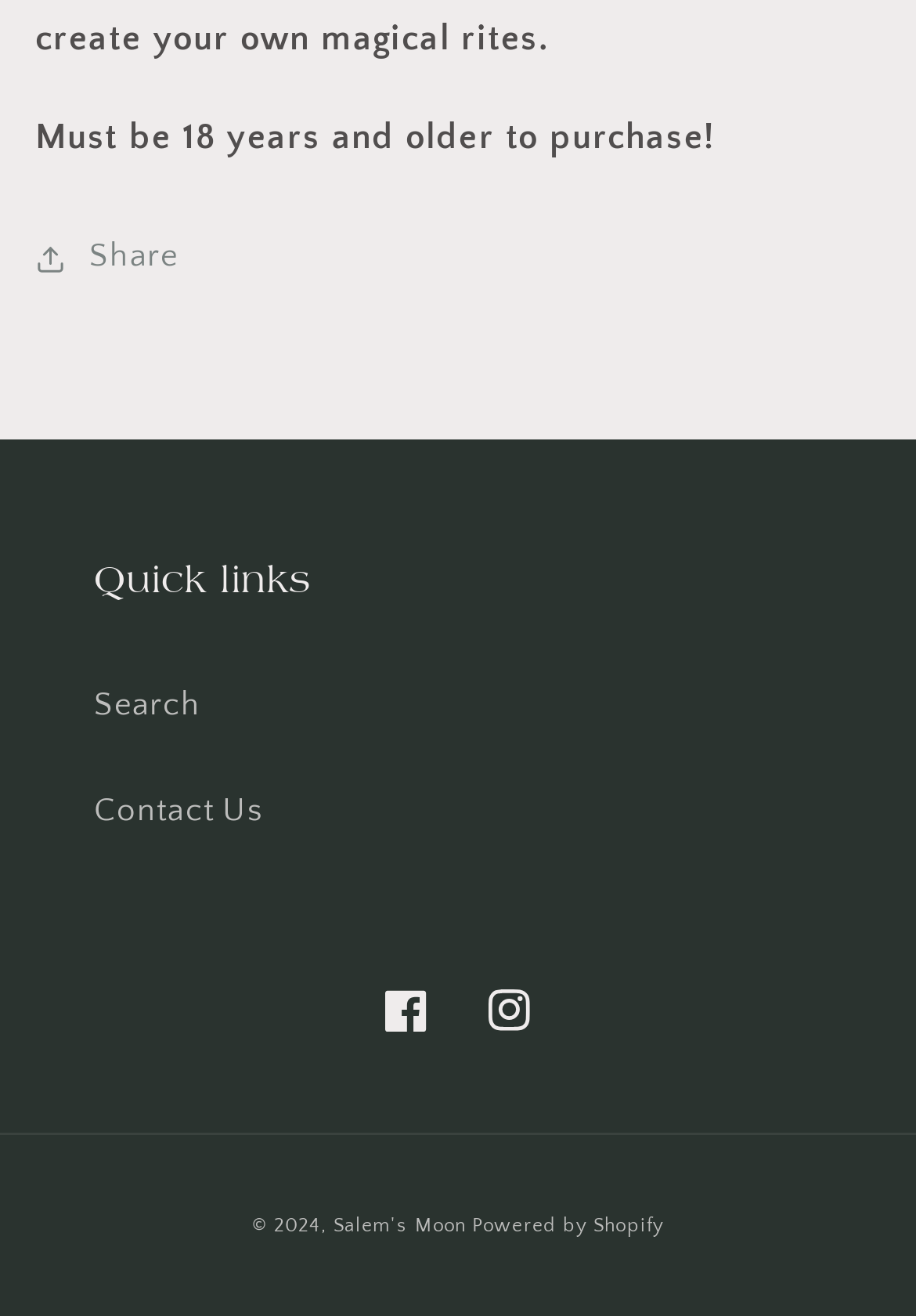Answer the following query with a single word or phrase:
What e-commerce platform is used?

Shopify